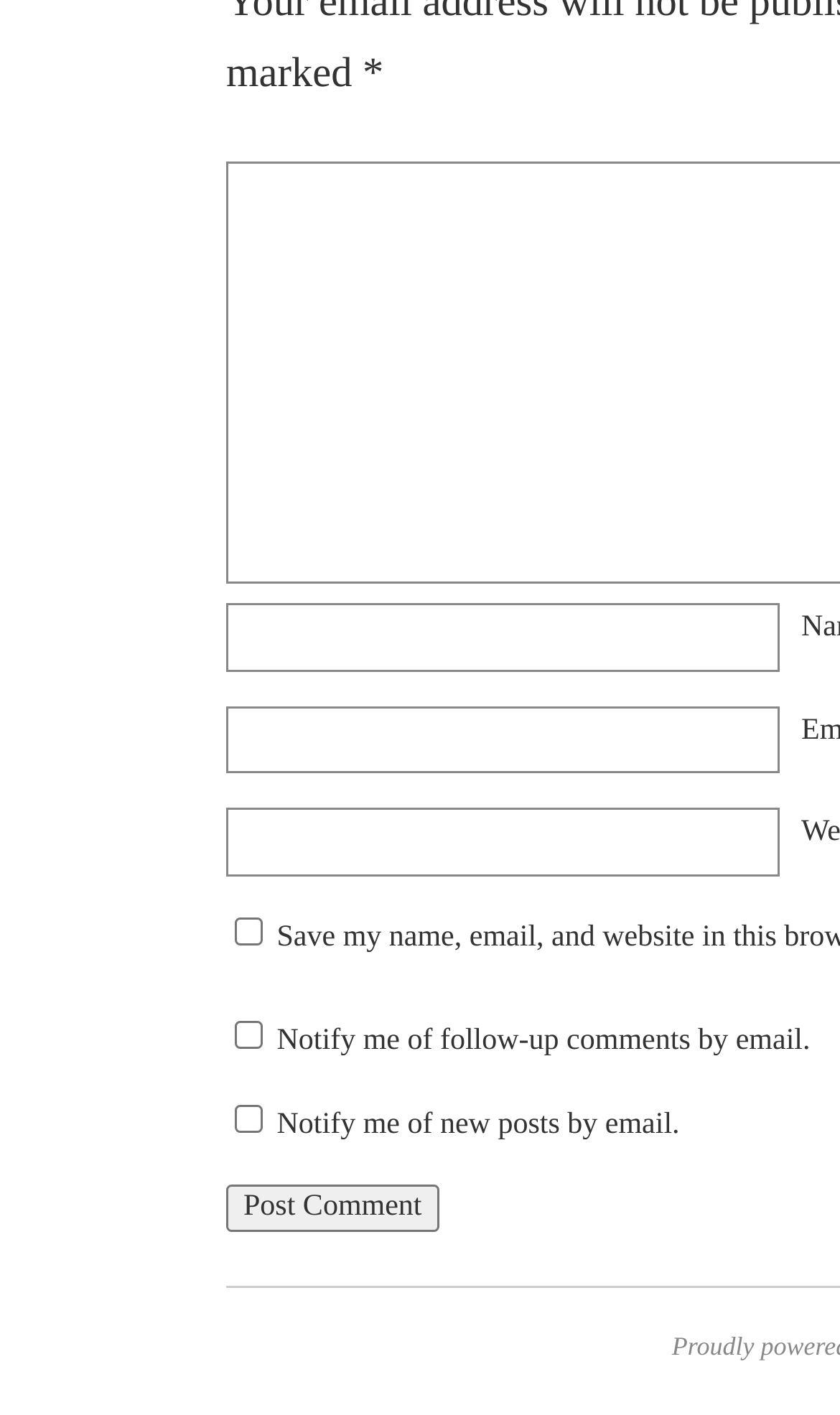Ascertain the bounding box coordinates for the UI element detailed here: "name="submit" value="Post Comment"". The coordinates should be provided as [left, top, right, bottom] with each value being a float between 0 and 1.

[0.269, 0.837, 0.523, 0.871]